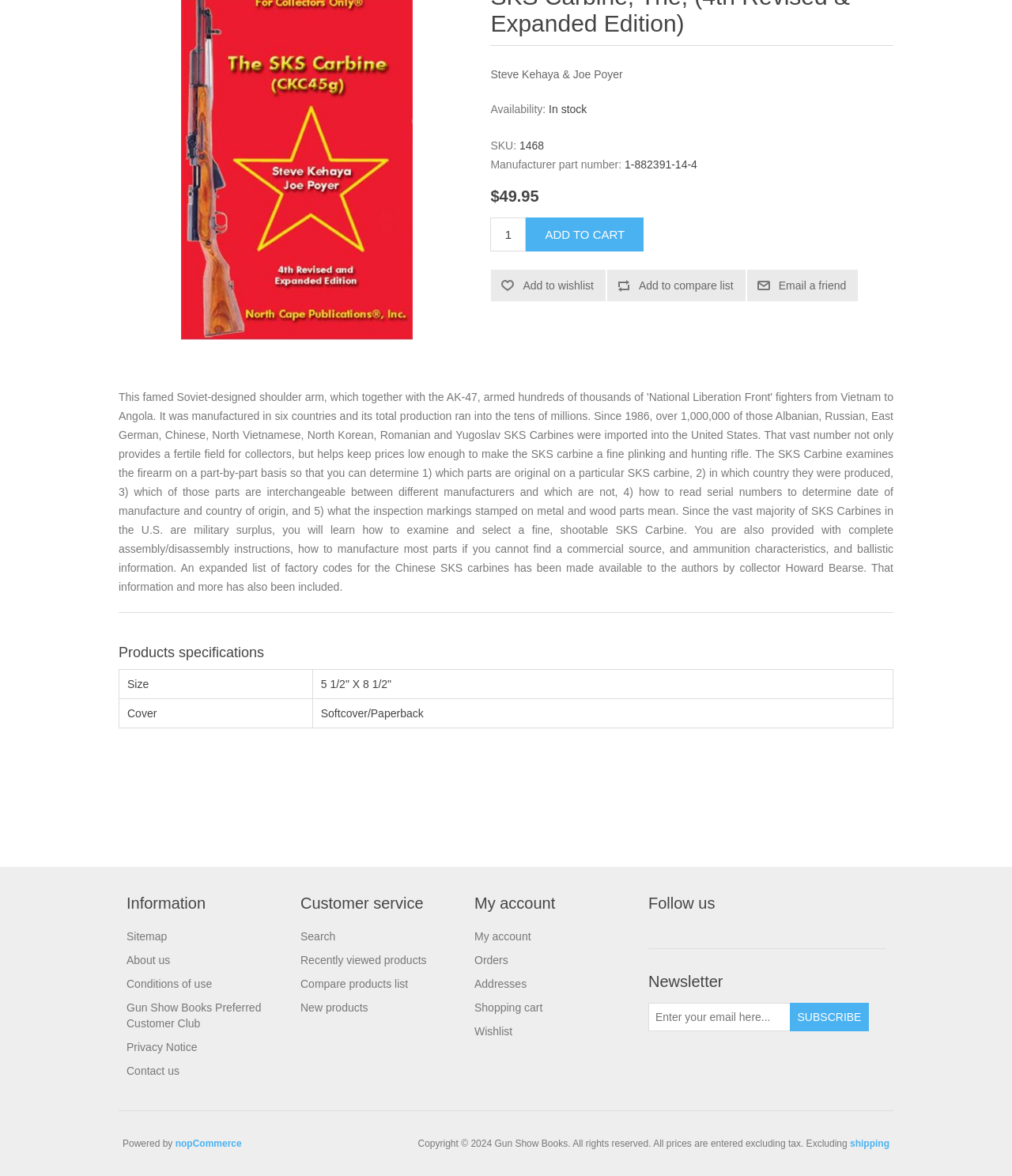Locate the UI element described by Contact us and provide its bounding box coordinates. Use the format (top-left x, top-left y, bottom-right x, bottom-right y) with all values as floating point numbers between 0 and 1.

[0.125, 0.905, 0.177, 0.916]